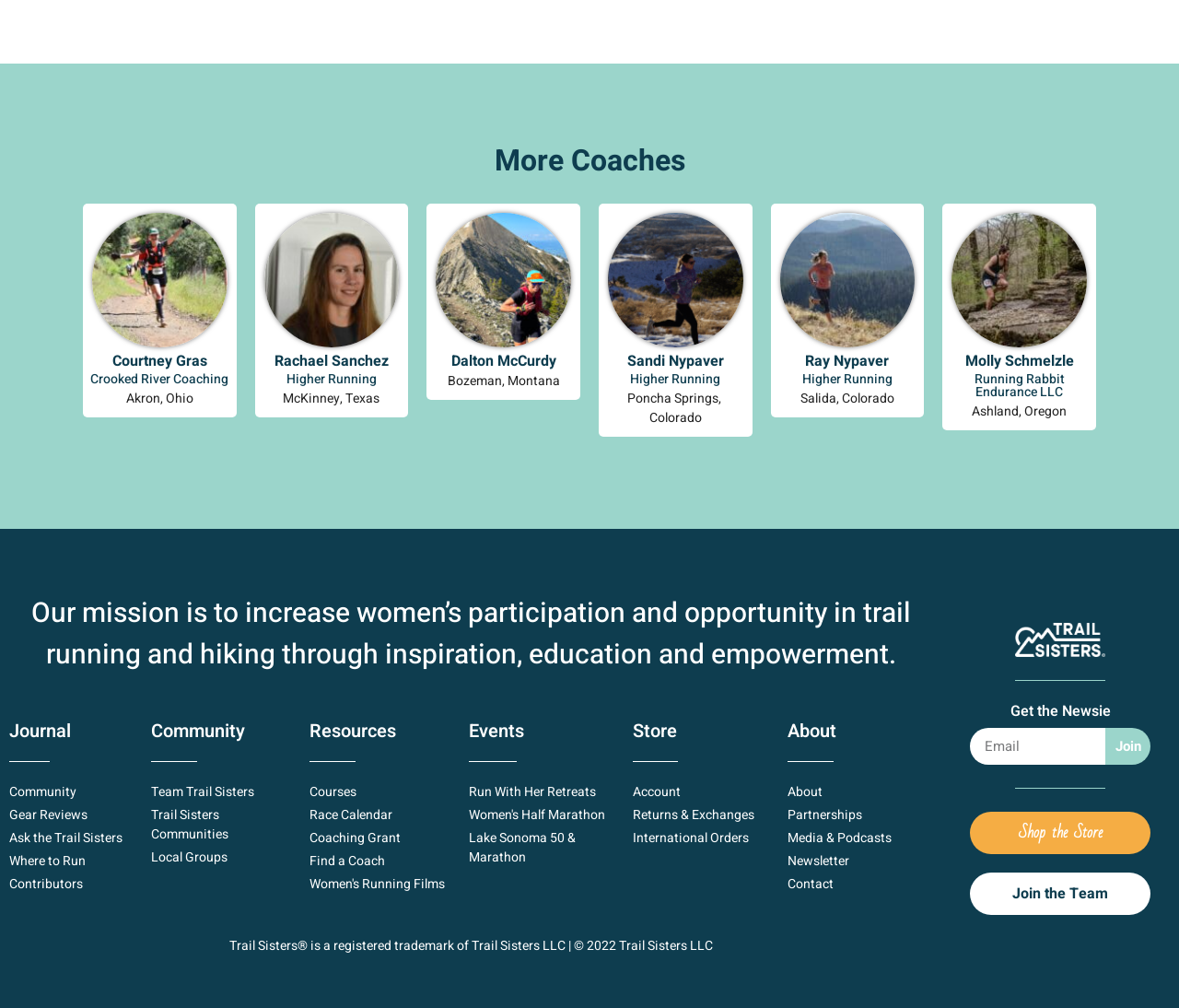Find and provide the bounding box coordinates for the UI element described with: "Noibu - Knowledge Base".

None